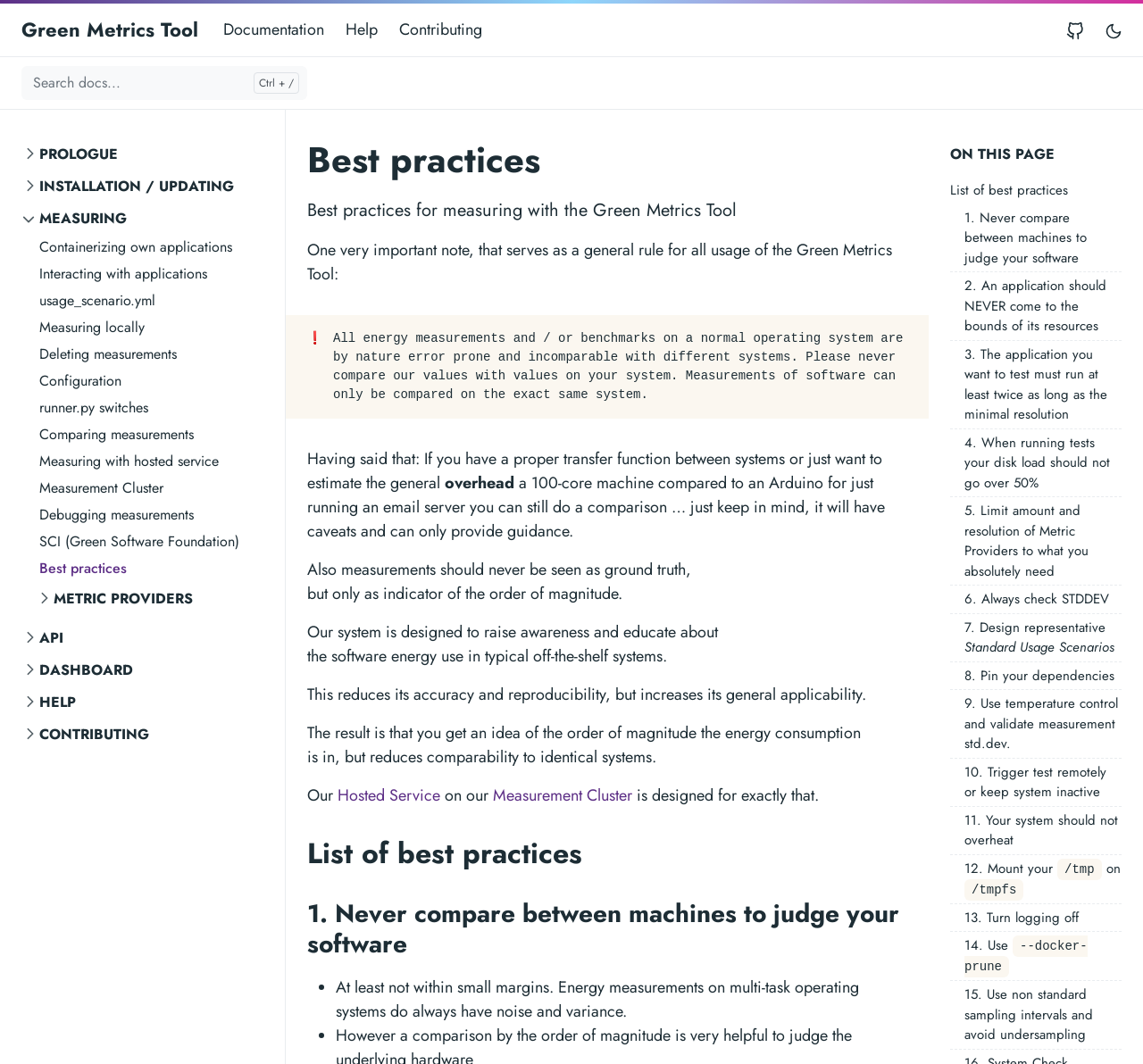Please predict the bounding box coordinates of the element's region where a click is necessary to complete the following instruction: "Expand the 'METRIC PROVIDERS' button". The coordinates should be represented by four float numbers between 0 and 1, i.e., [left, top, right, bottom].

[0.031, 0.549, 0.175, 0.576]